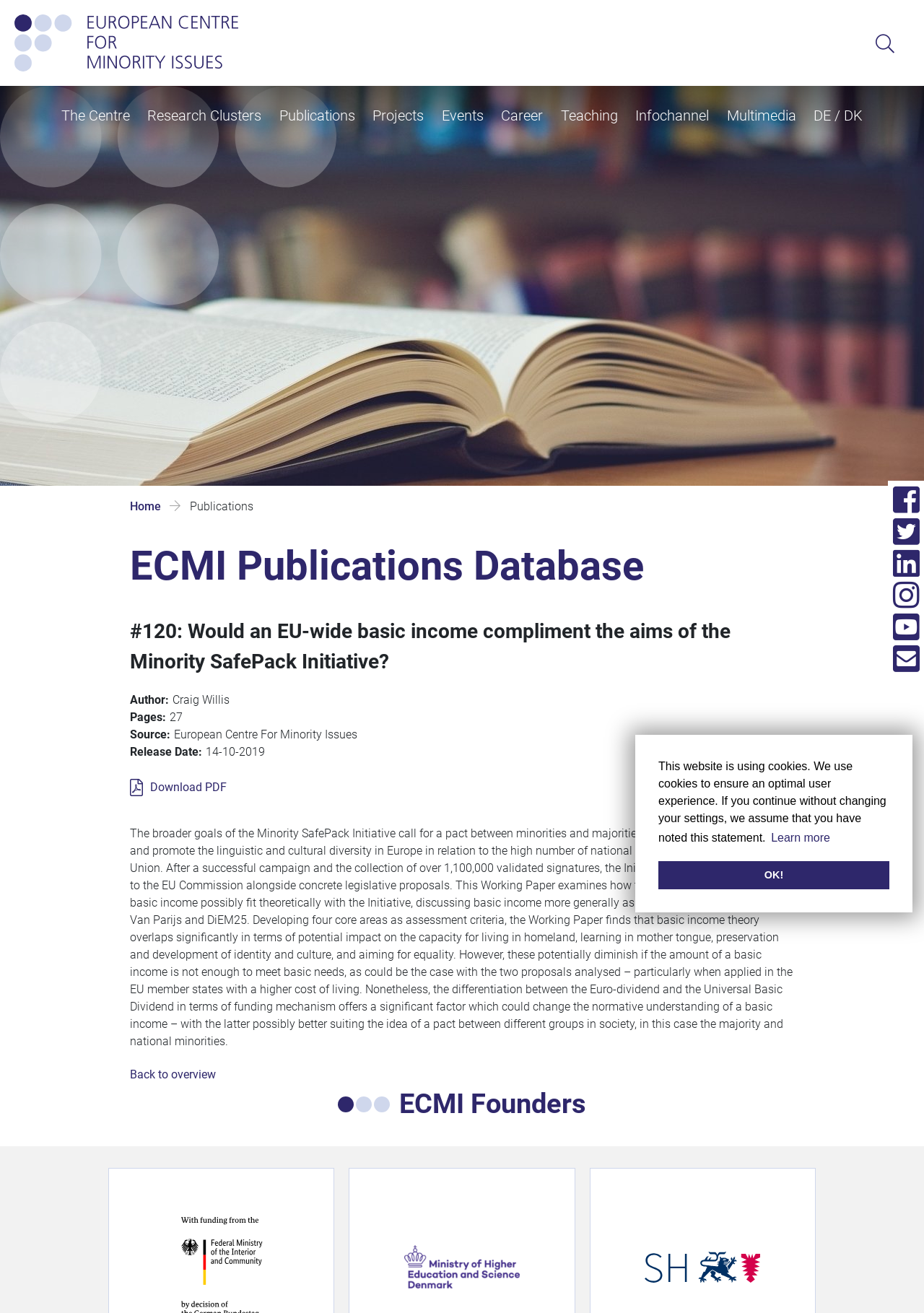Identify the bounding box coordinates of the specific part of the webpage to click to complete this instruction: "View ECMI publications database".

[0.141, 0.381, 0.174, 0.391]